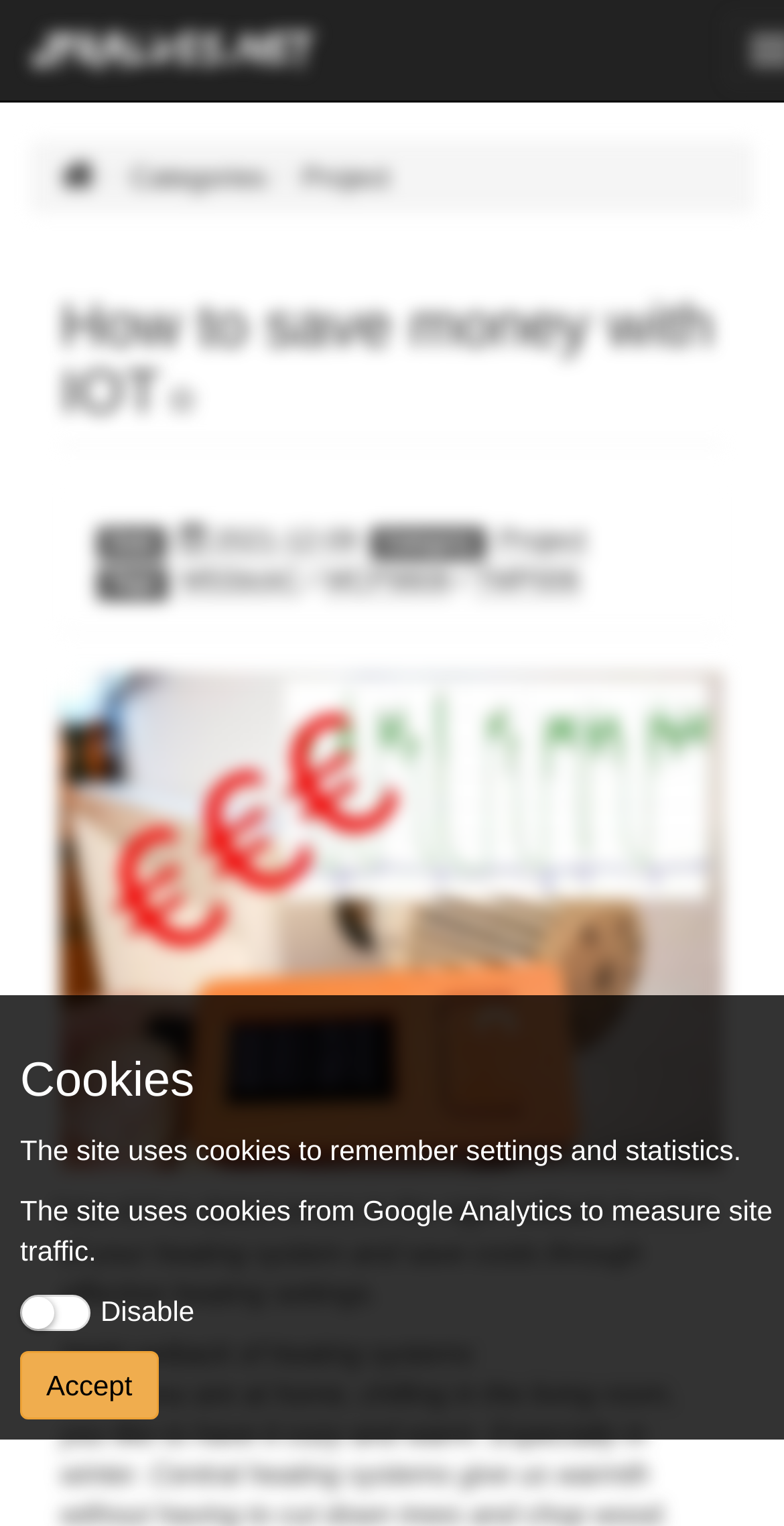Please identify the bounding box coordinates for the region that you need to click to follow this instruction: "view categories".

[0.166, 0.105, 0.34, 0.126]